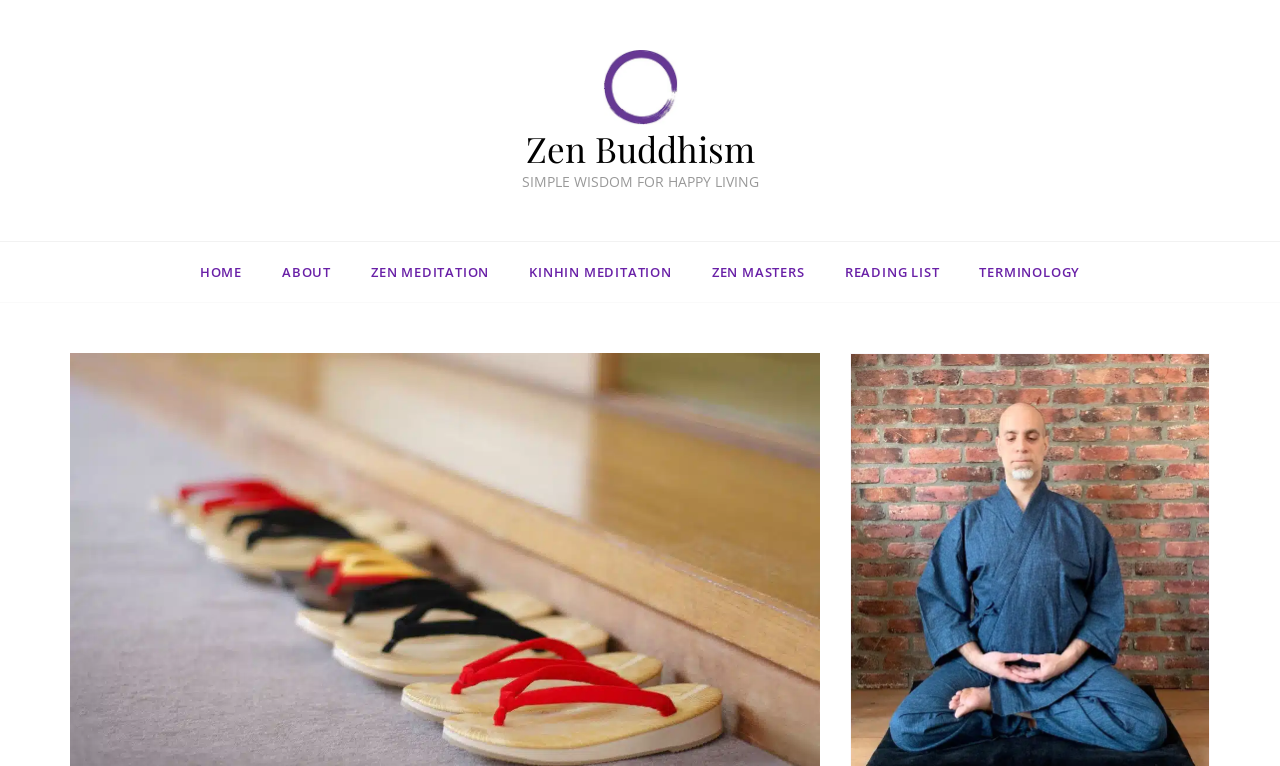Find the bounding box coordinates of the element's region that should be clicked in order to follow the given instruction: "click on Zen Buddhism link". The coordinates should consist of four float numbers between 0 and 1, i.e., [left, top, right, bottom].

[0.471, 0.098, 0.529, 0.126]